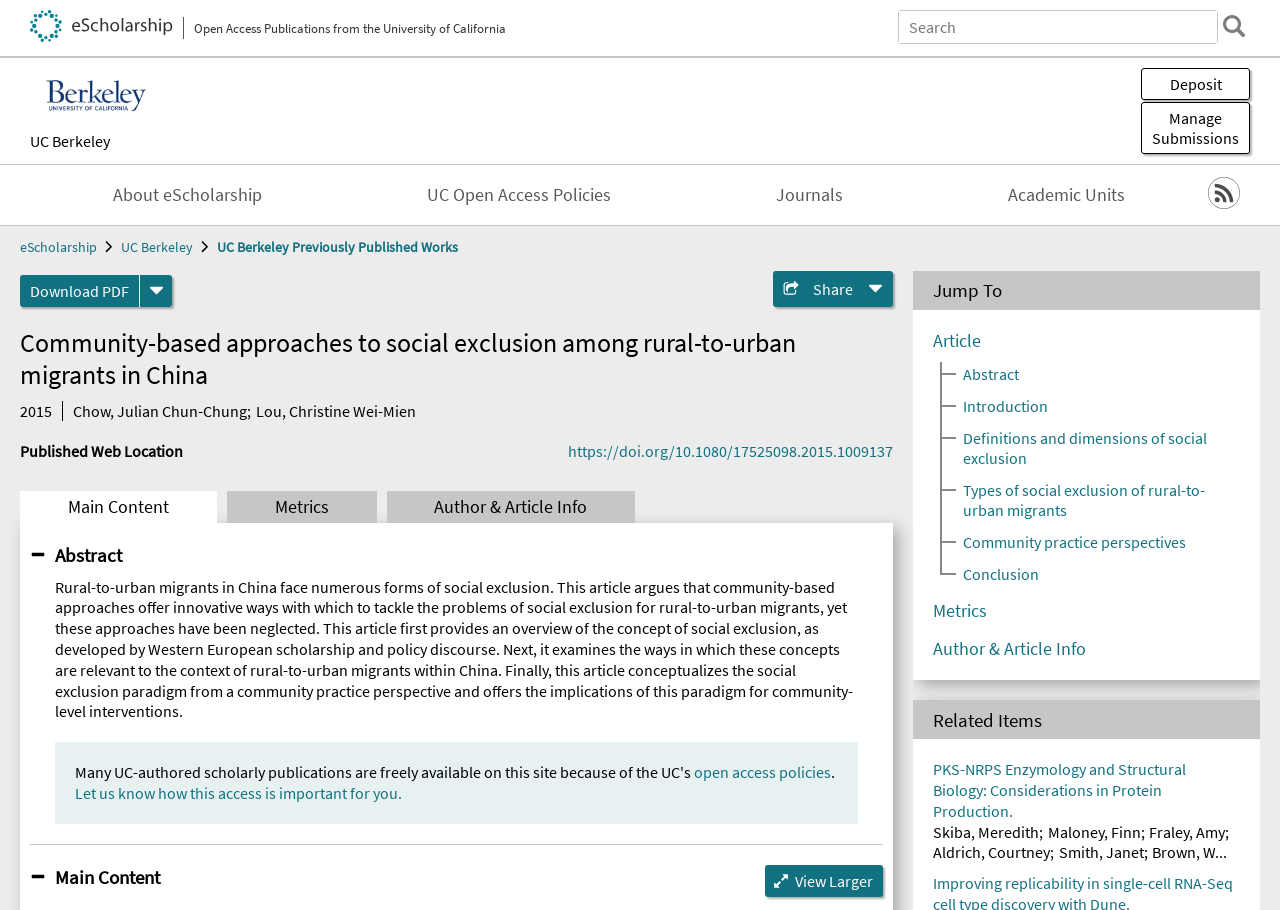Create an elaborate caption for the webpage.

This webpage is about a research article titled "Community-based approaches to social exclusion among rural-to-urban migrants in China". At the top of the page, there is a banner with a link to "eScholarship Open Access Publications from the University of California" and an image of the eScholarship logo. Next to it, there is a search box and a search button. Below the banner, there are links to "UC Berkeley Previously Published Works" and "UC Berkeley".

On the left side of the page, there is a navigation menu with links to "About eScholarship", "UC Open Access Policies", "Journals", and "Academic Units". There is also an RSS link with an image. 

The main content of the page is divided into sections. The first section displays the article title, authors, and publication date. Below it, there are links to download the article in PDF format and to share it. 

The next section is the abstract, which summarizes the article's content. The abstract is followed by a section with links to the article's web location and to the authors' information. 

There are three buttons below the abstract: "Main Content", "Metrics", and "Author & Article Info". The "Main Content" button is expanded, revealing the article's content, which includes headings and paragraphs of text. The article discusses community-based approaches to social exclusion among rural-to-urban migrants in China.

On the right side of the page, there is a navigation menu with links to different sections of the article, such as "Article", "Abstract", "Introduction", and "Conclusion". There is also a section titled "Related Items" with links to other articles.

At the bottom of the page, there are links to other articles, including "PKS-NRPS Enzymology and Structural Biology: Considerations in Protein Production" with authors' names listed below it.